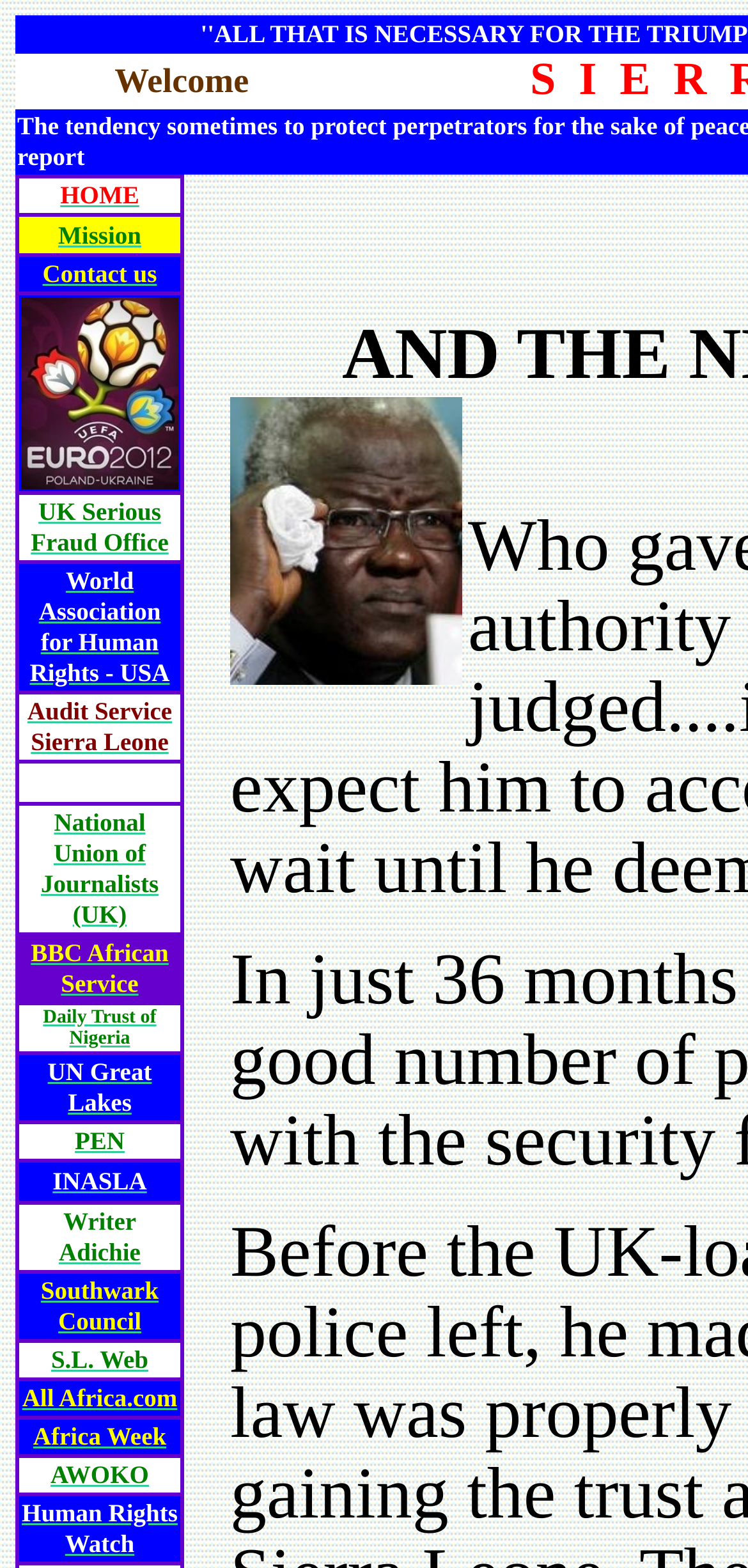Please determine the bounding box coordinates for the element with the description: "PEN".

[0.1, 0.717, 0.167, 0.738]